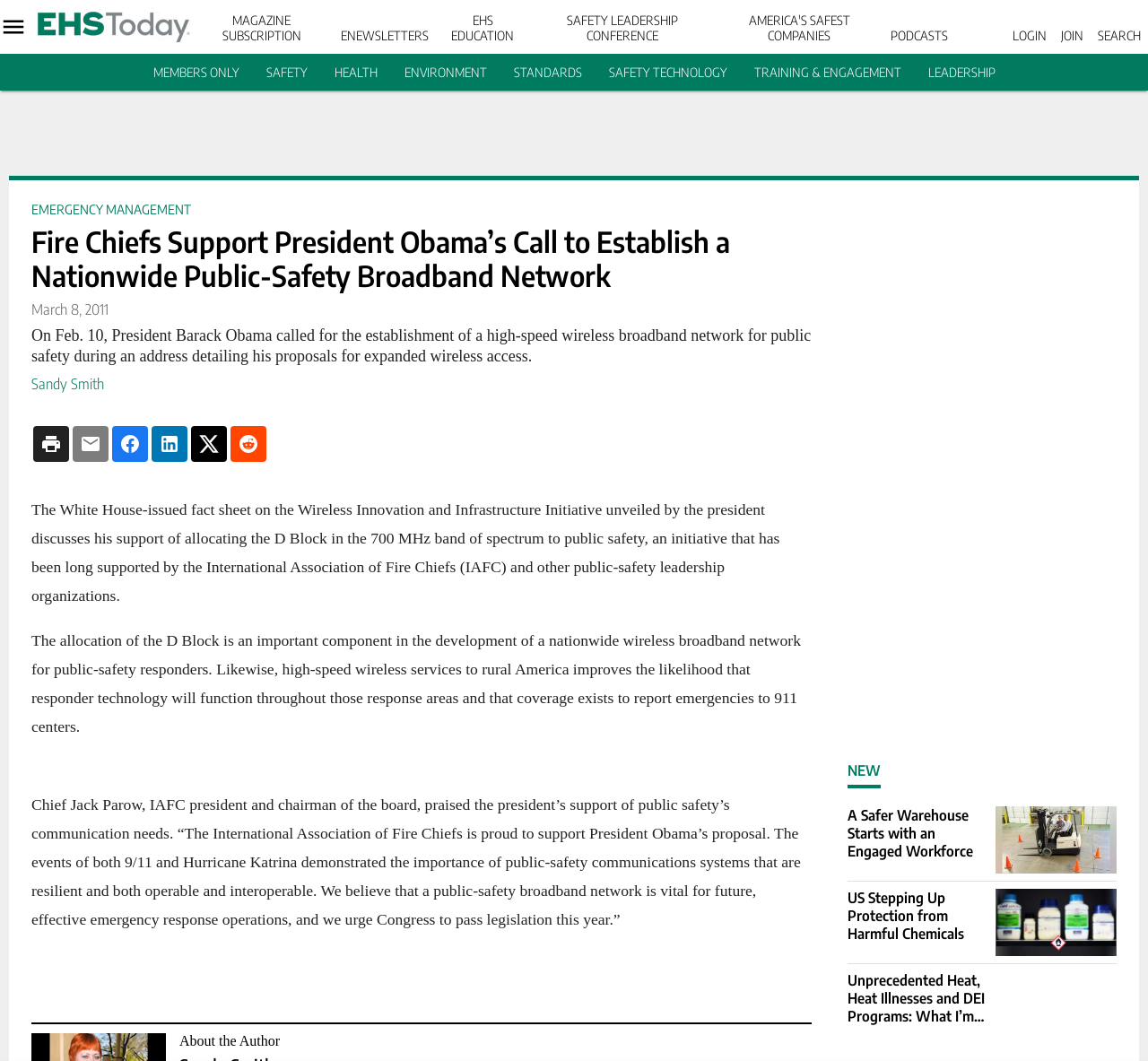What is the date of the article?
Based on the image, provide your answer in one word or phrase.

March 8, 2011